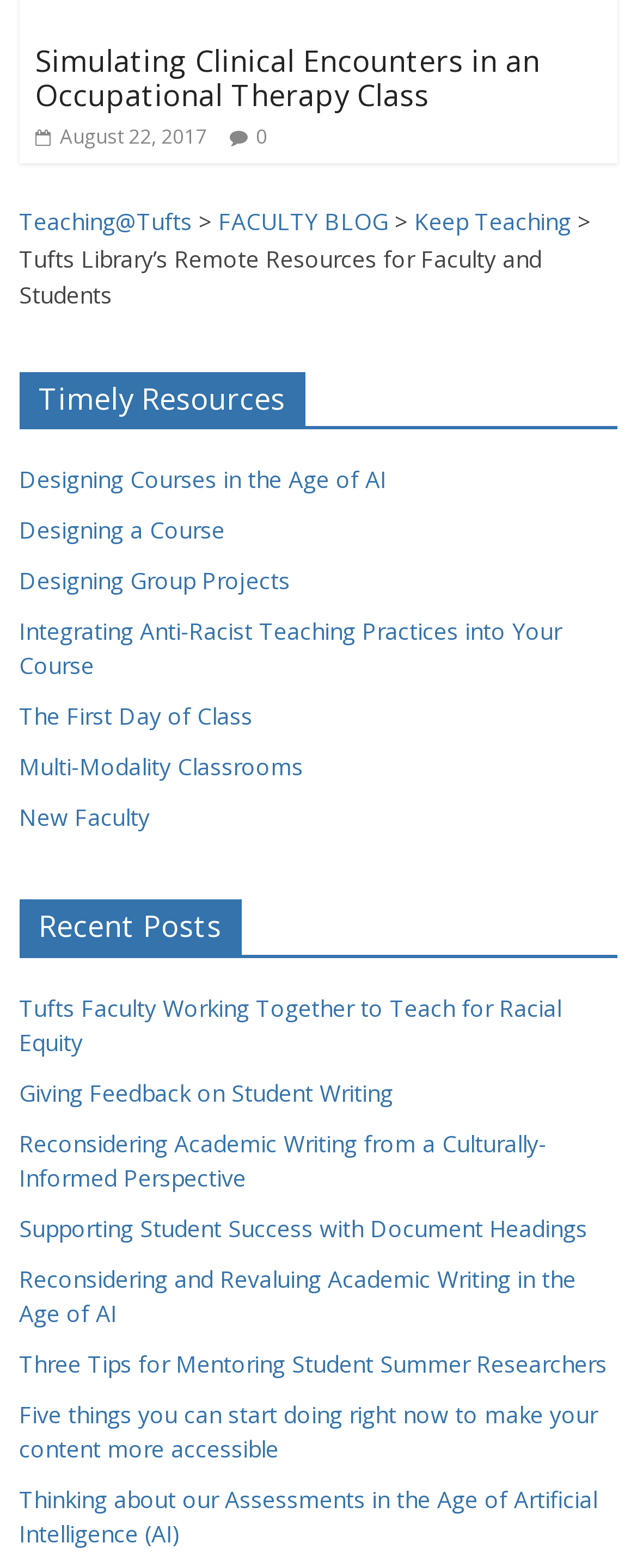Pinpoint the bounding box coordinates of the element that must be clicked to accomplish the following instruction: "Open navigation menu". The coordinates should be in the format of four float numbers between 0 and 1, i.e., [left, top, right, bottom].

None